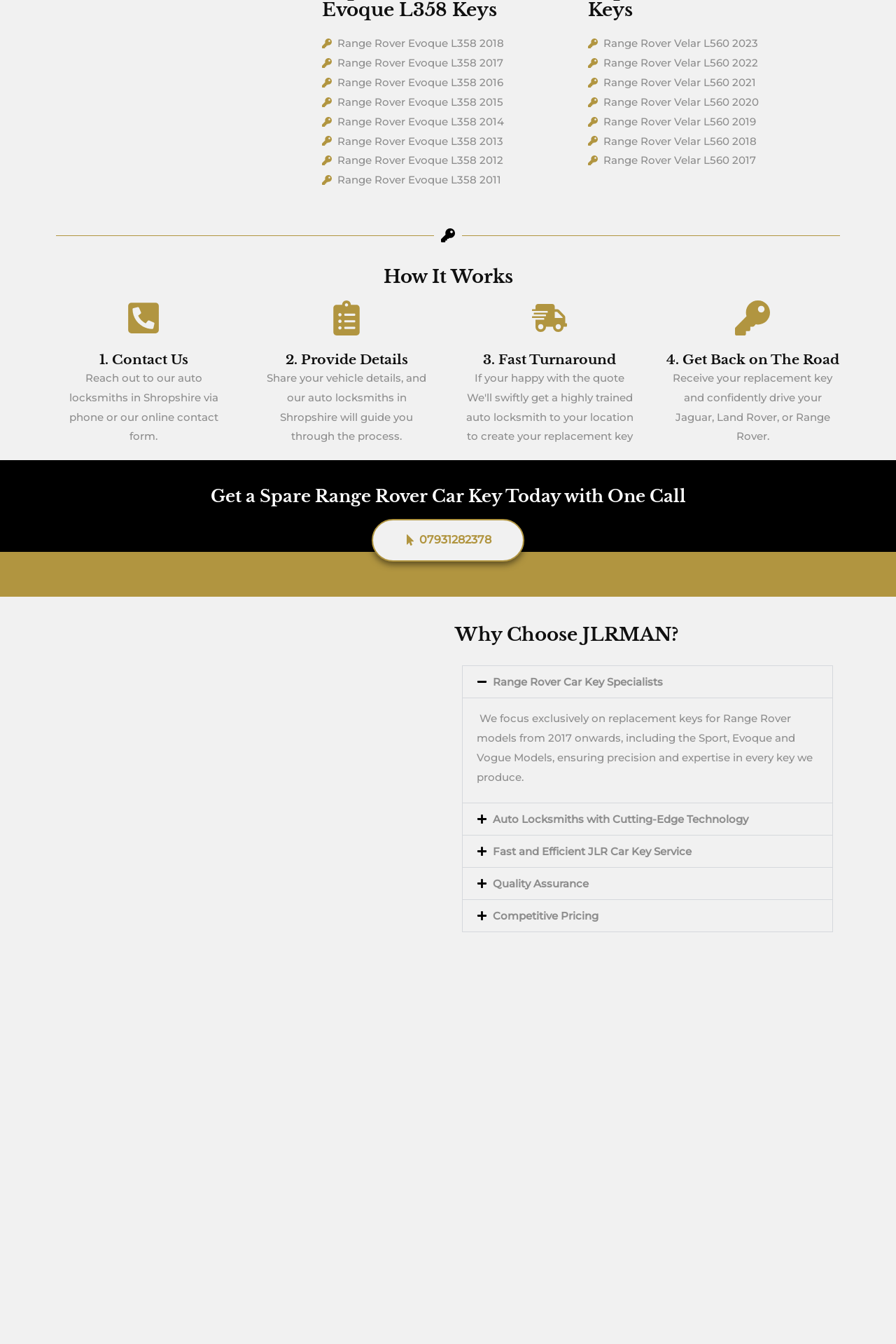Using the elements shown in the image, answer the question comprehensively: What is the image on the webpage about?

The image on the webpage is captioned 'Replacement Jaguar Land Rover and Range Keys', which suggests that it is related to the replacement of keys for these types of vehicles.